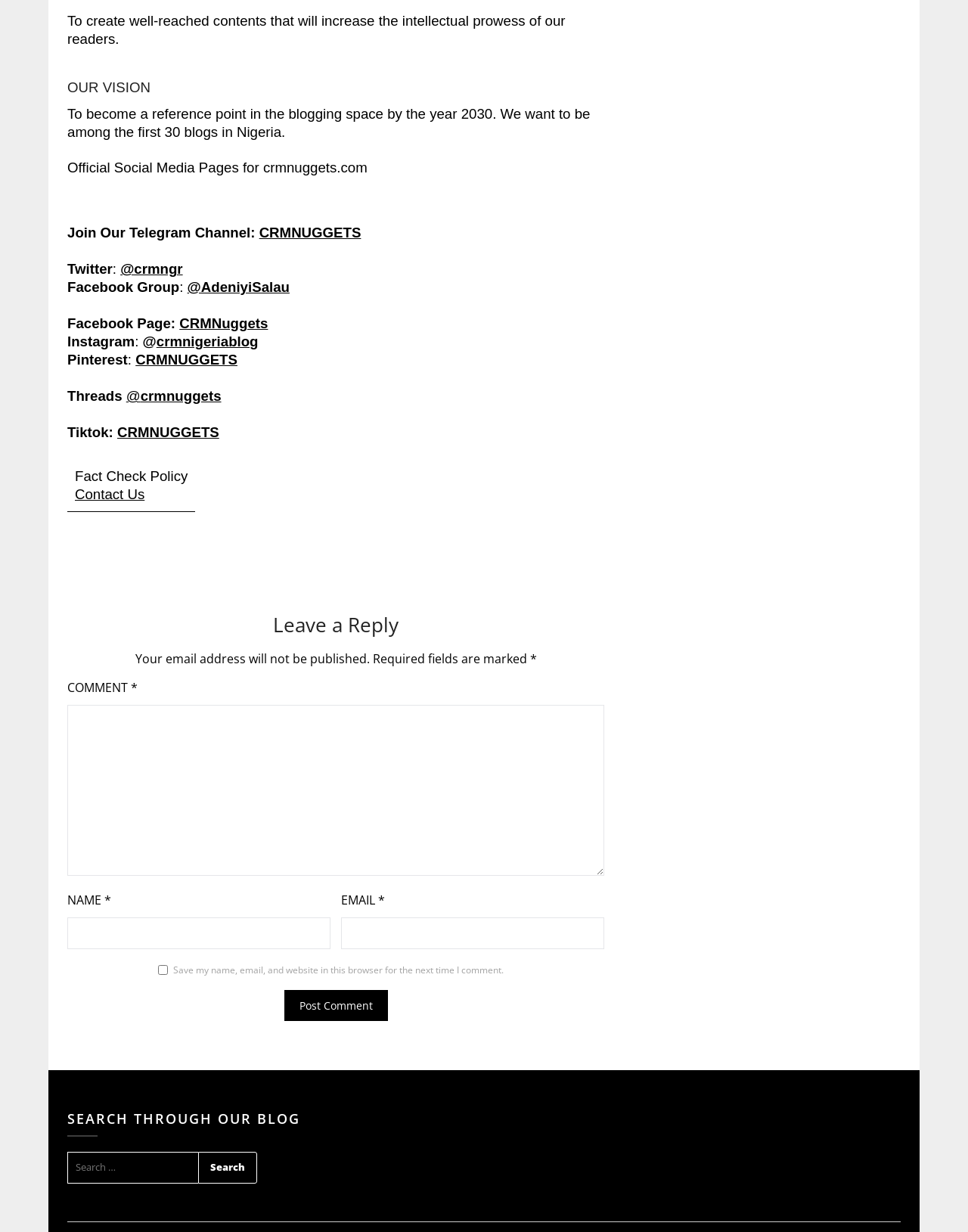Locate the bounding box coordinates of the clickable part needed for the task: "Contact us".

[0.077, 0.395, 0.149, 0.408]